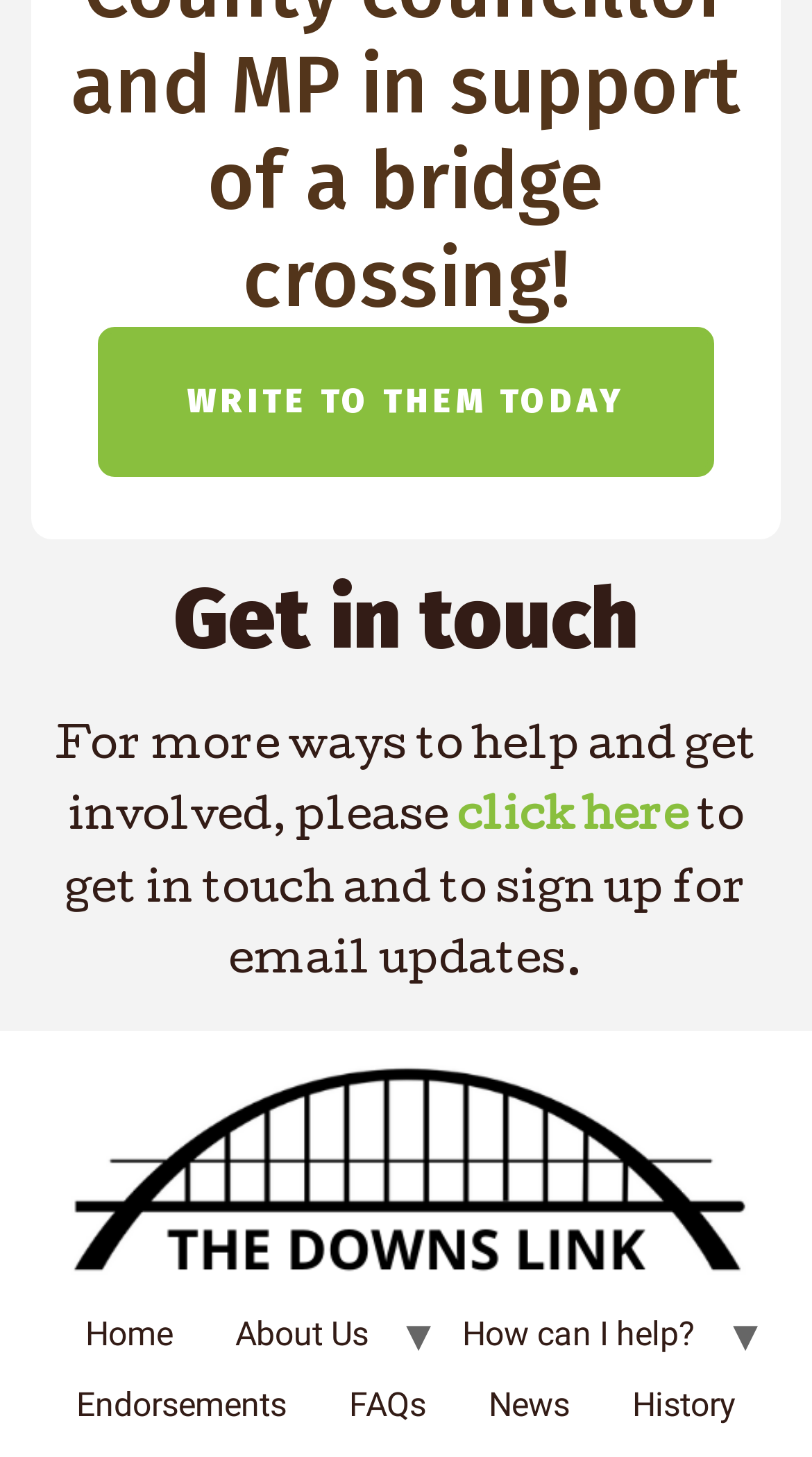Locate the bounding box coordinates of the element I should click to achieve the following instruction: "Click the 'WRITE TO THEM TODAY' button".

[0.121, 0.224, 0.879, 0.327]